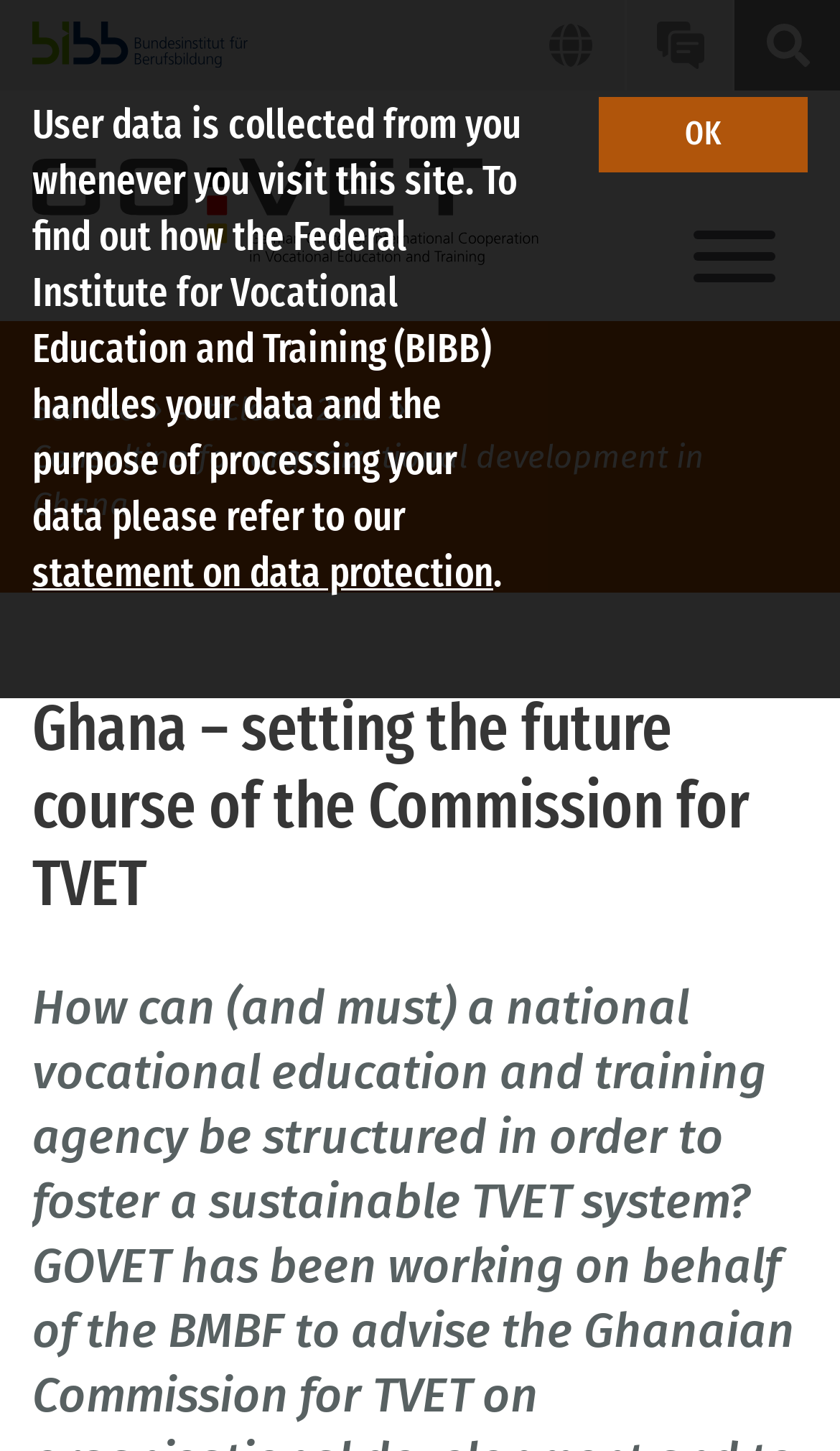Using the provided element description, identify the bounding box coordinates as (top-left x, top-left y, bottom-right x, bottom-right y). Ensure all values are between 0 and 1. Description: parent_node: Search items title="Suchlayer schließen"

[0.918, 0.028, 0.962, 0.054]